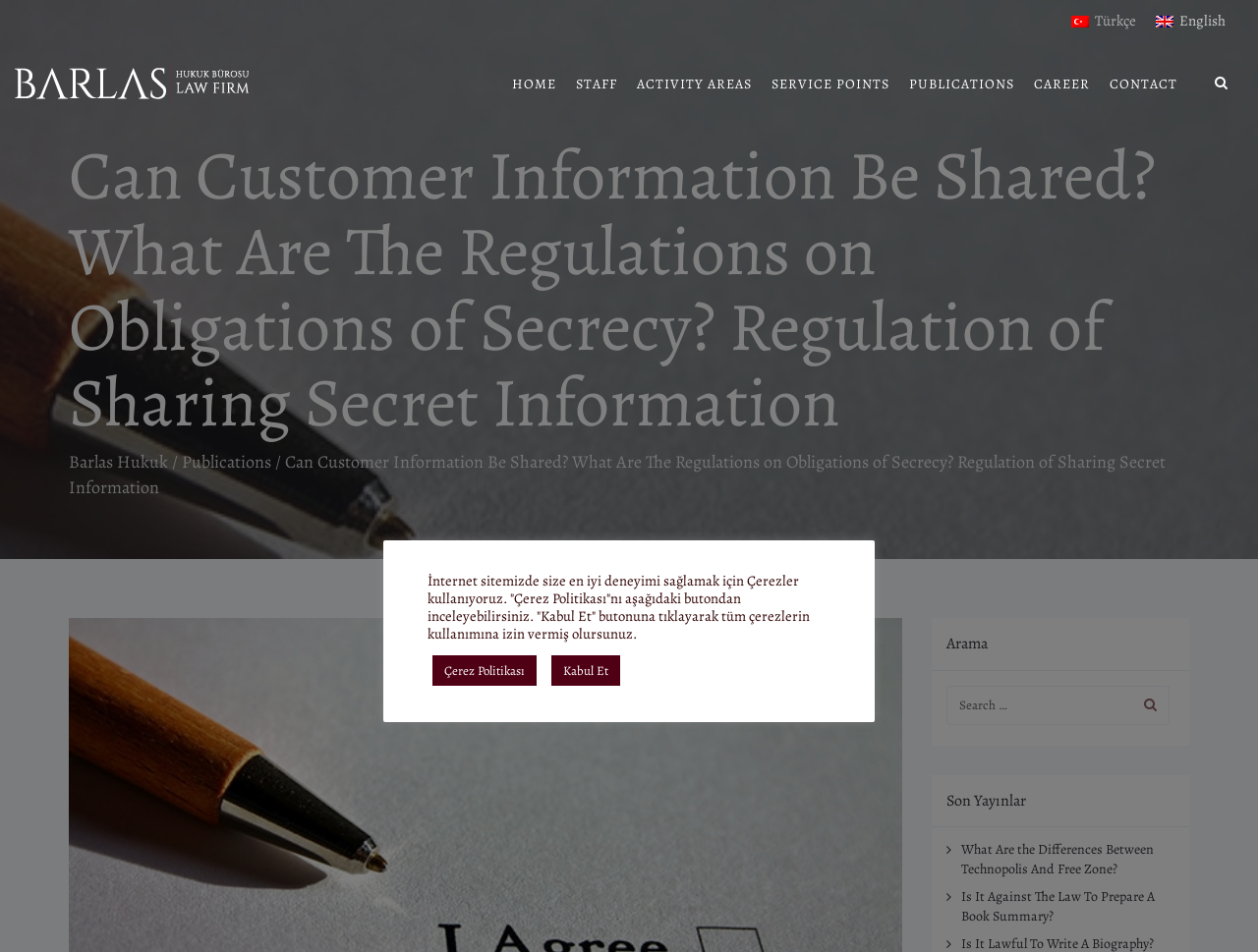Identify the bounding box coordinates for the element that needs to be clicked to fulfill this instruction: "go to HOME". Provide the coordinates in the format of four float numbers between 0 and 1: [left, top, right, bottom].

[0.403, 0.076, 0.446, 0.101]